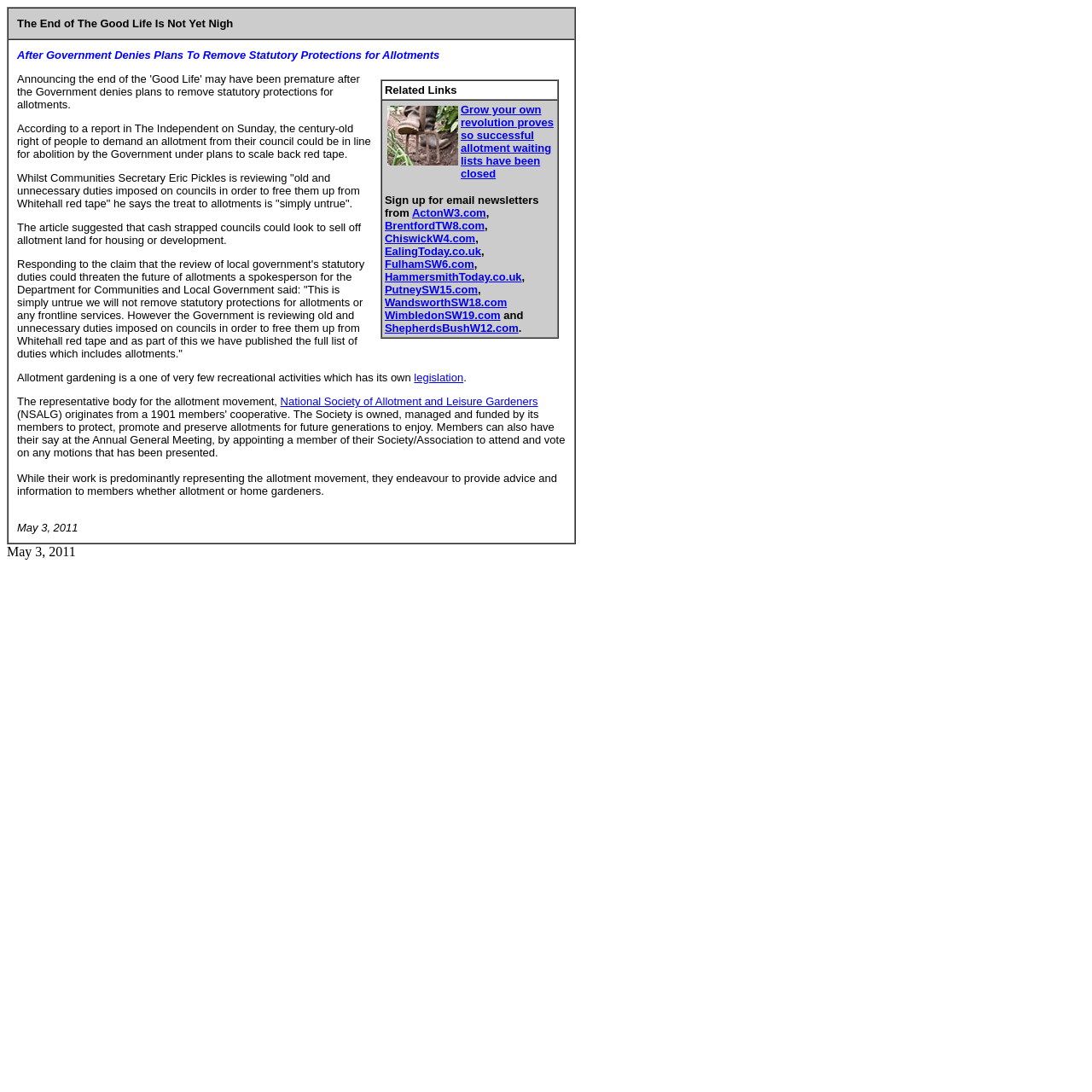Please identify the coordinates of the bounding box for the clickable region that will accomplish this instruction: "Click on 'Grow your own revolution proves so successful allotment waiting lists have been closed'".

[0.422, 0.095, 0.507, 0.165]